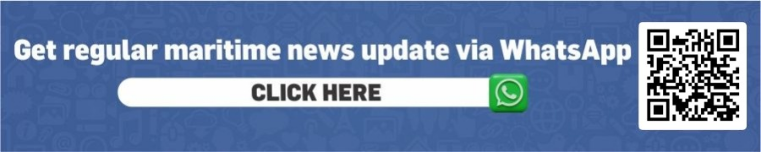What is the alternative method to engage with the service?
Please provide a single word or phrase as the answer based on the screenshot.

Scanning the QR code